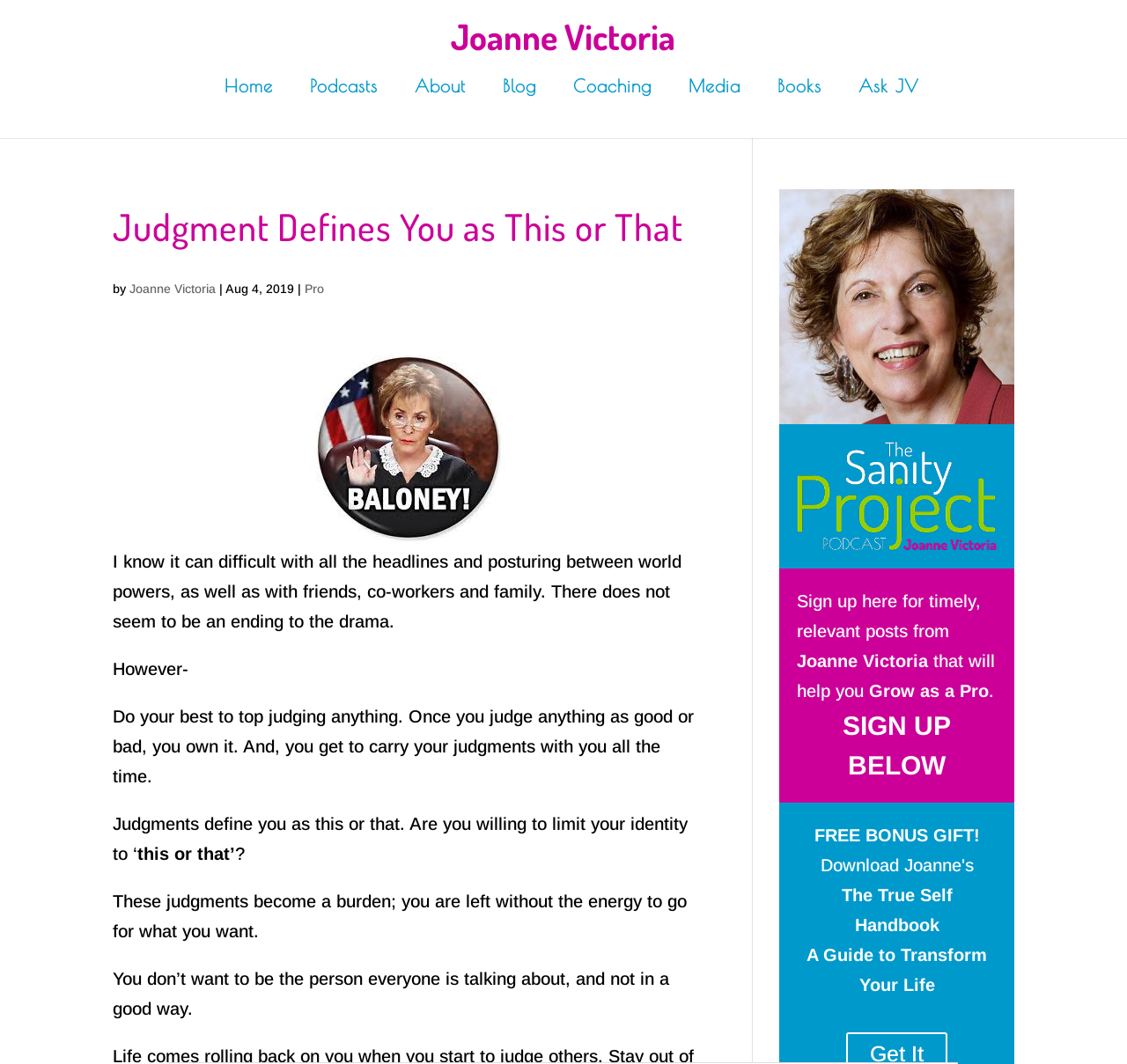Answer the question below with a single word or a brief phrase: 
What is the author's name of the article?

Joanne Victoria